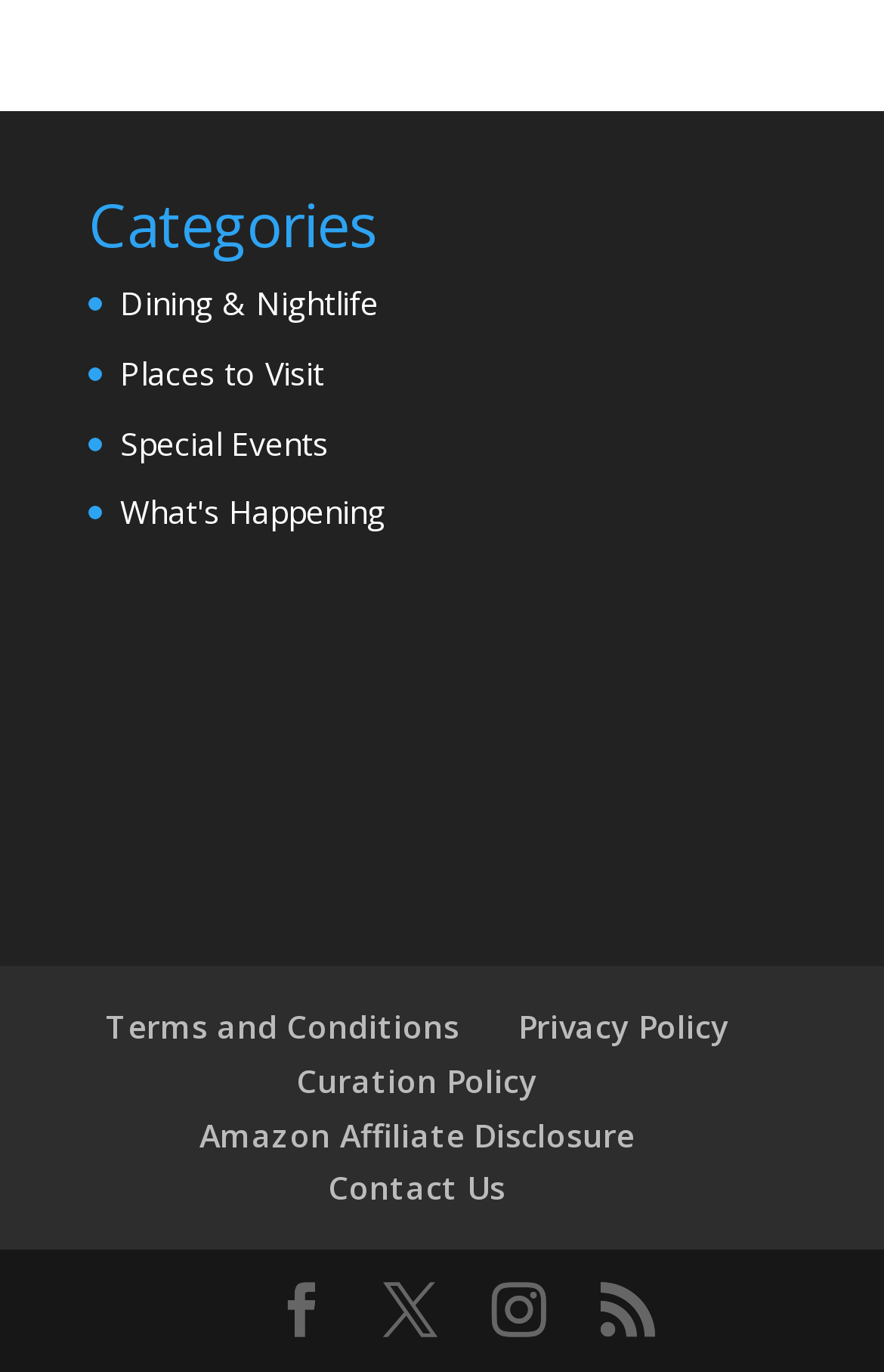Determine the bounding box coordinates of the UI element that matches the following description: "Instagram". The coordinates should be four float numbers between 0 and 1 in the format [left, top, right, bottom].

[0.556, 0.936, 0.618, 0.977]